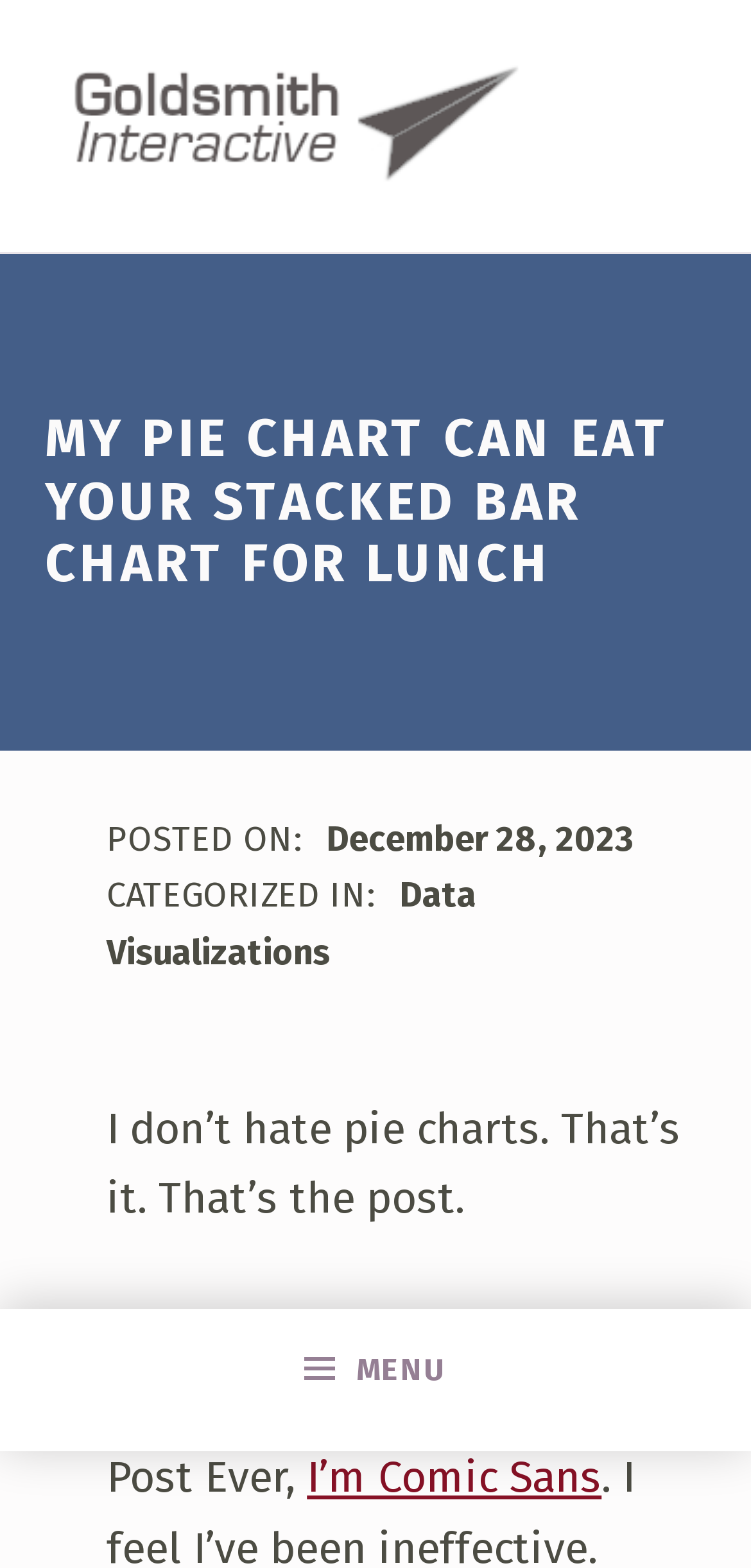Determine the bounding box coordinates for the HTML element described here: "mjgoldsmith".

[0.142, 0.543, 0.181, 0.582]